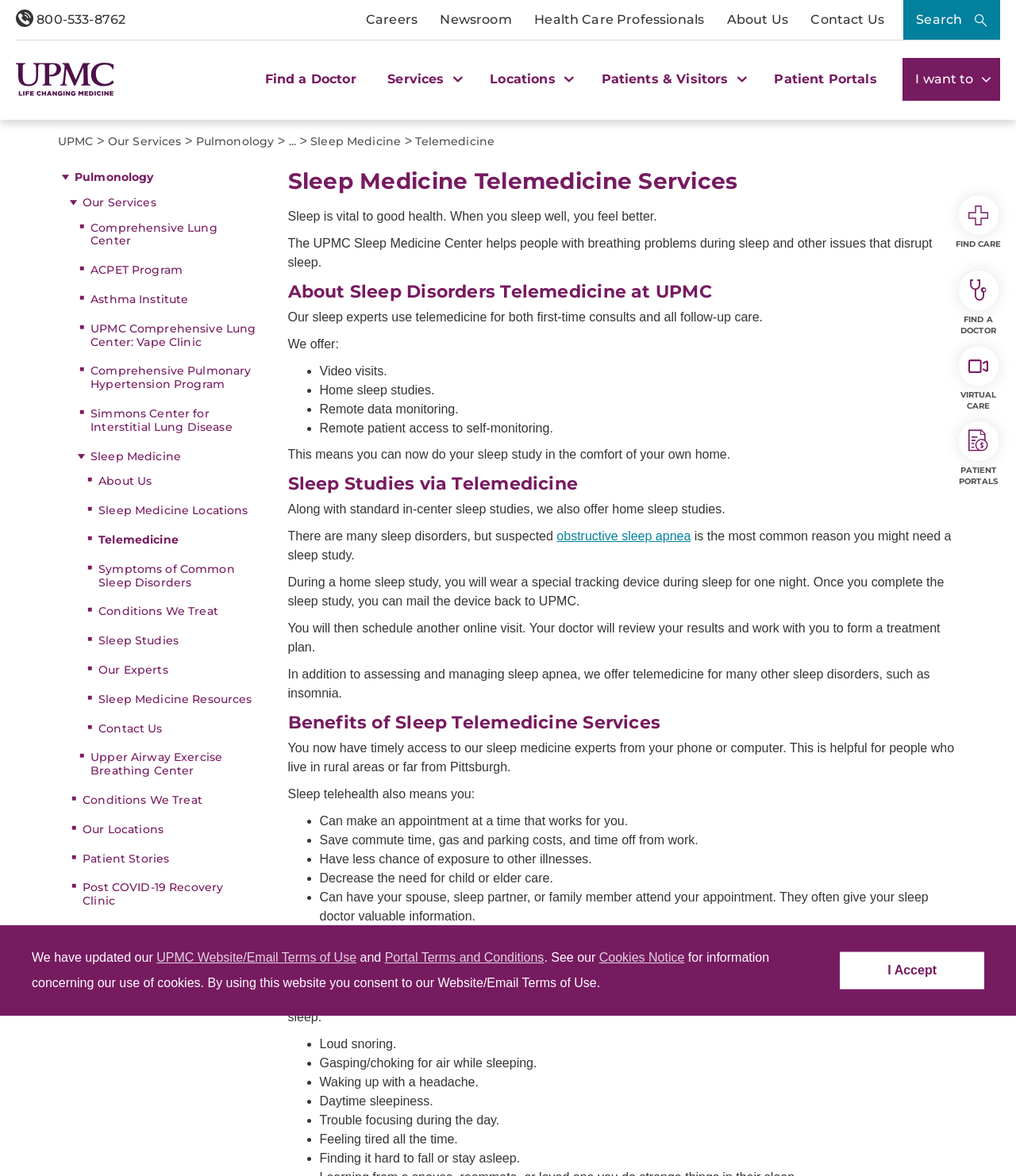Identify and generate the primary title of the webpage.

Sleep Medicine Telemedicine Services